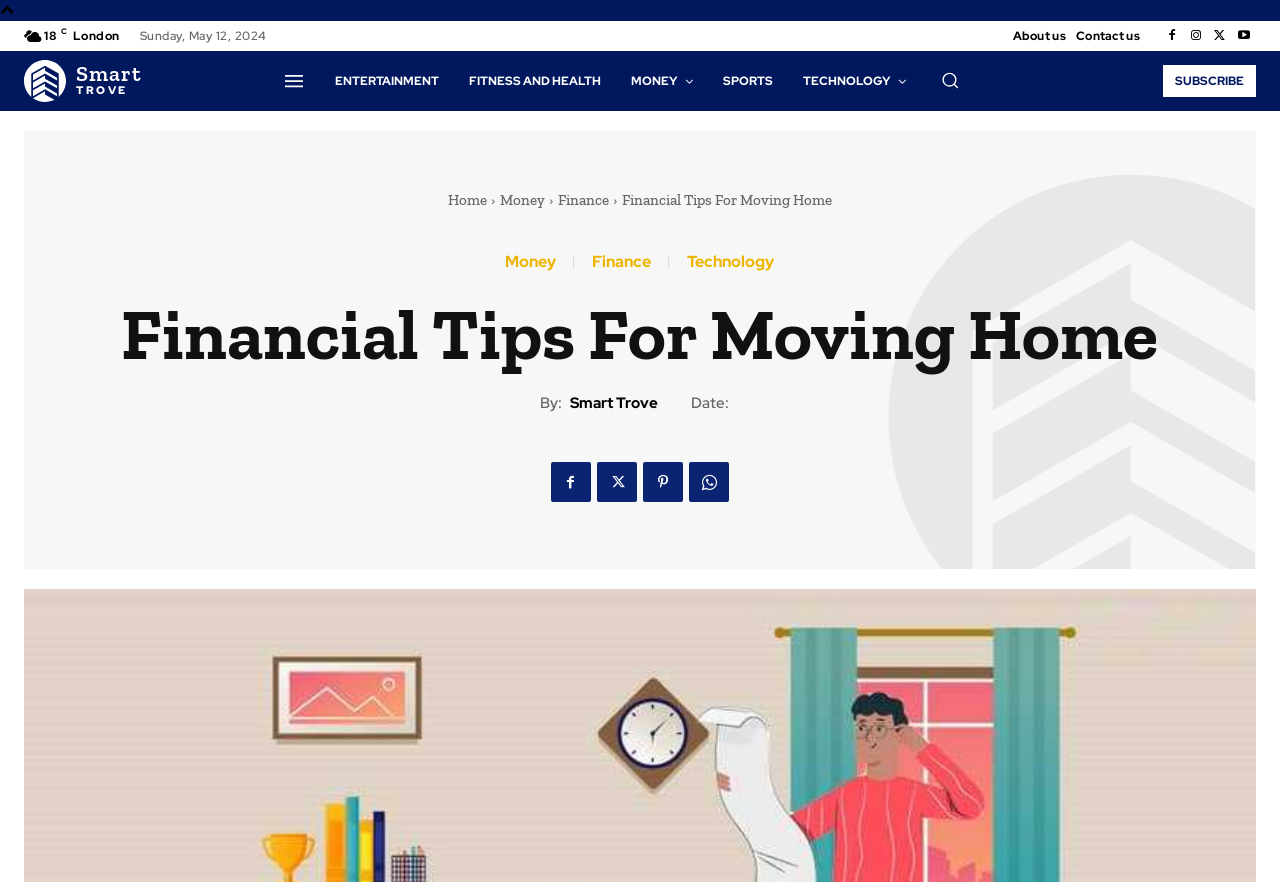Locate the bounding box of the UI element based on this description: "Fitness and Health". Provide four float numbers between 0 and 1 as [left, top, right, bottom].

[0.355, 0.058, 0.482, 0.126]